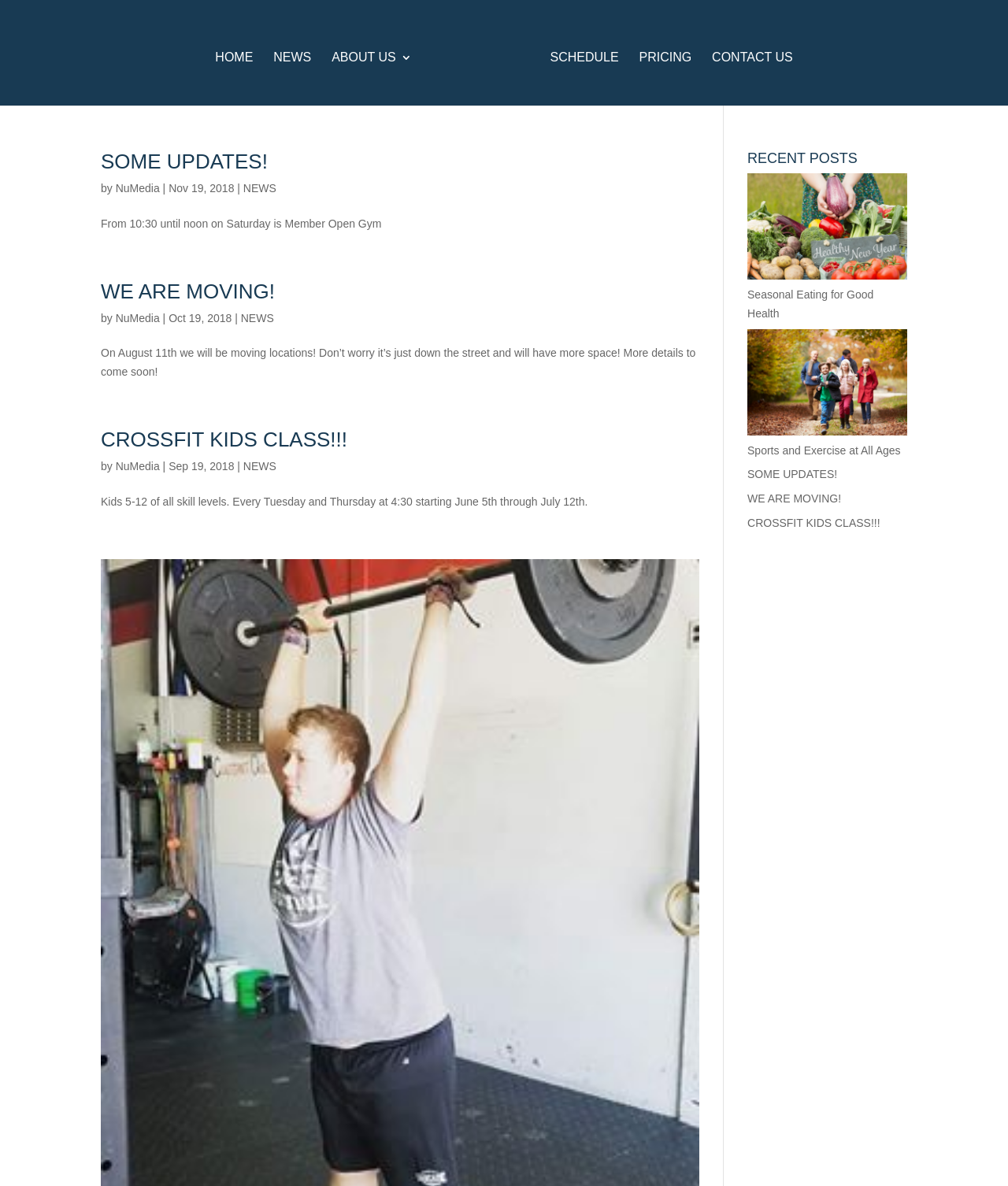Pinpoint the bounding box coordinates of the area that should be clicked to complete the following instruction: "read recent post 'SOME UPDATES!' ". The coordinates must be given as four float numbers between 0 and 1, i.e., [left, top, right, bottom].

[0.1, 0.126, 0.266, 0.146]